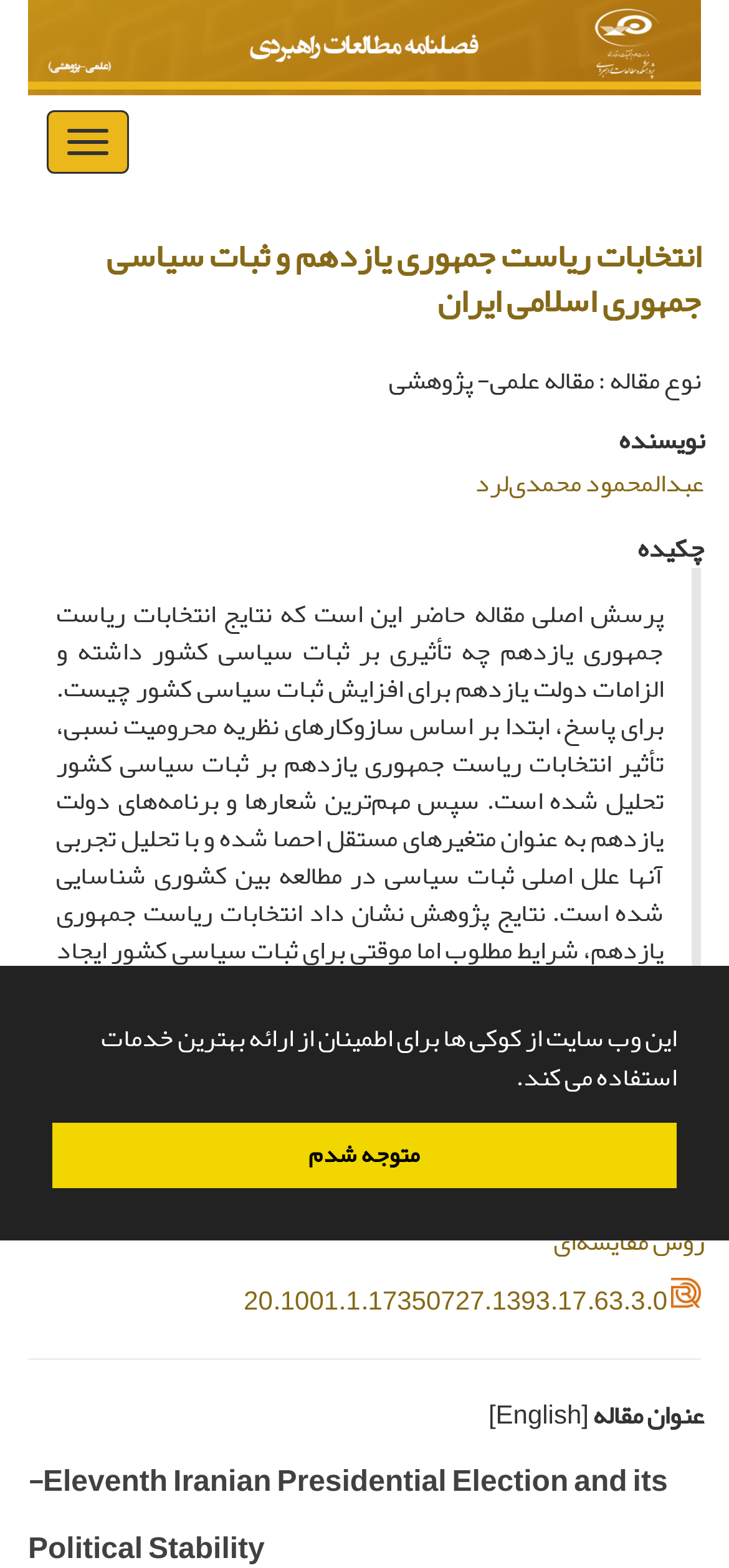Identify the bounding box for the element characterized by the following description: "aria-label="Lotus1"".

None